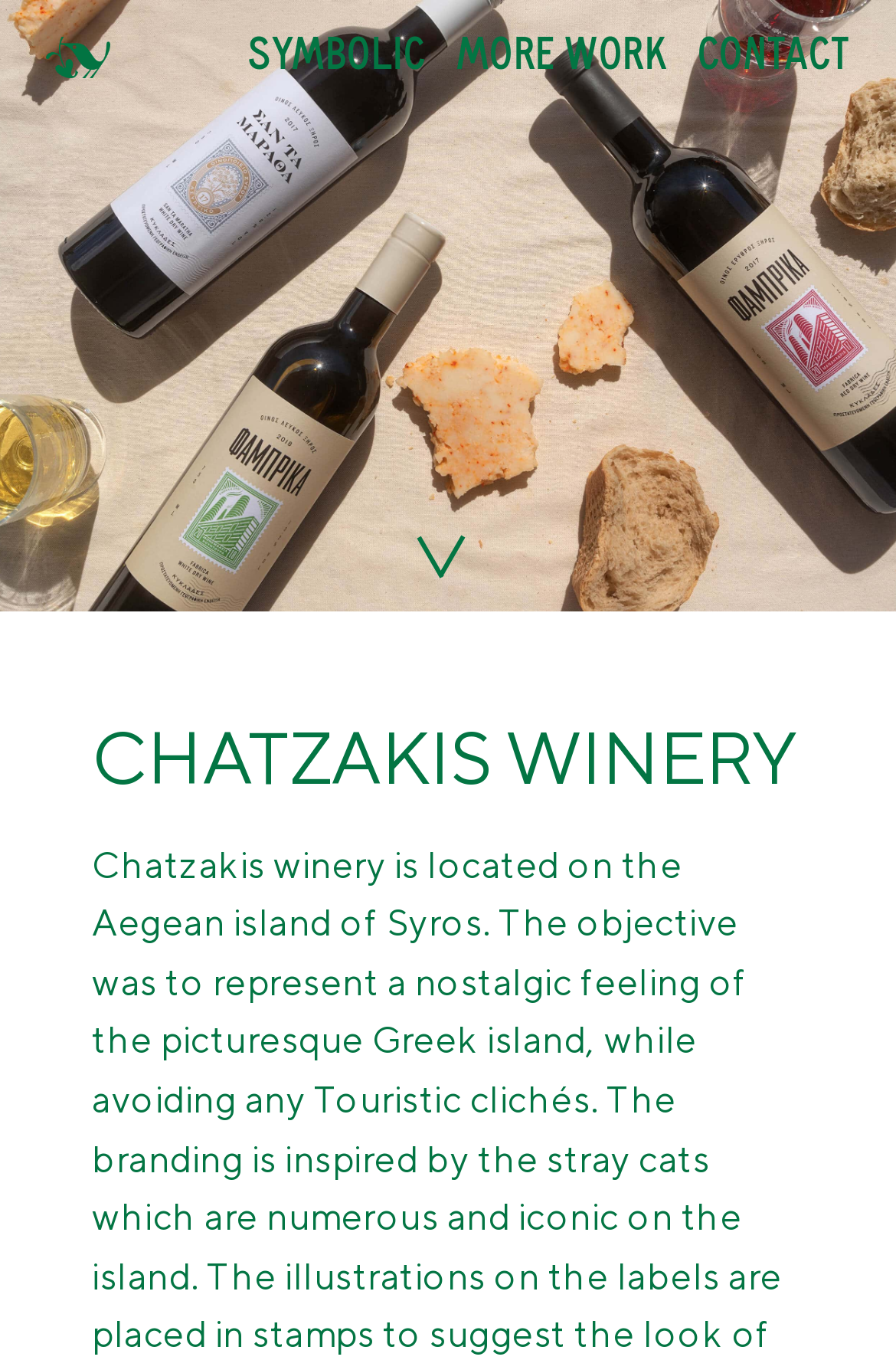Using the information shown in the image, answer the question with as much detail as possible: What is the text of the main heading?

I found a heading element with the text 'CHATZAKIS WINERY' at a relatively high y-coordinate, indicating it is a prominent heading on the page. This suggests it is the main heading of the webpage.